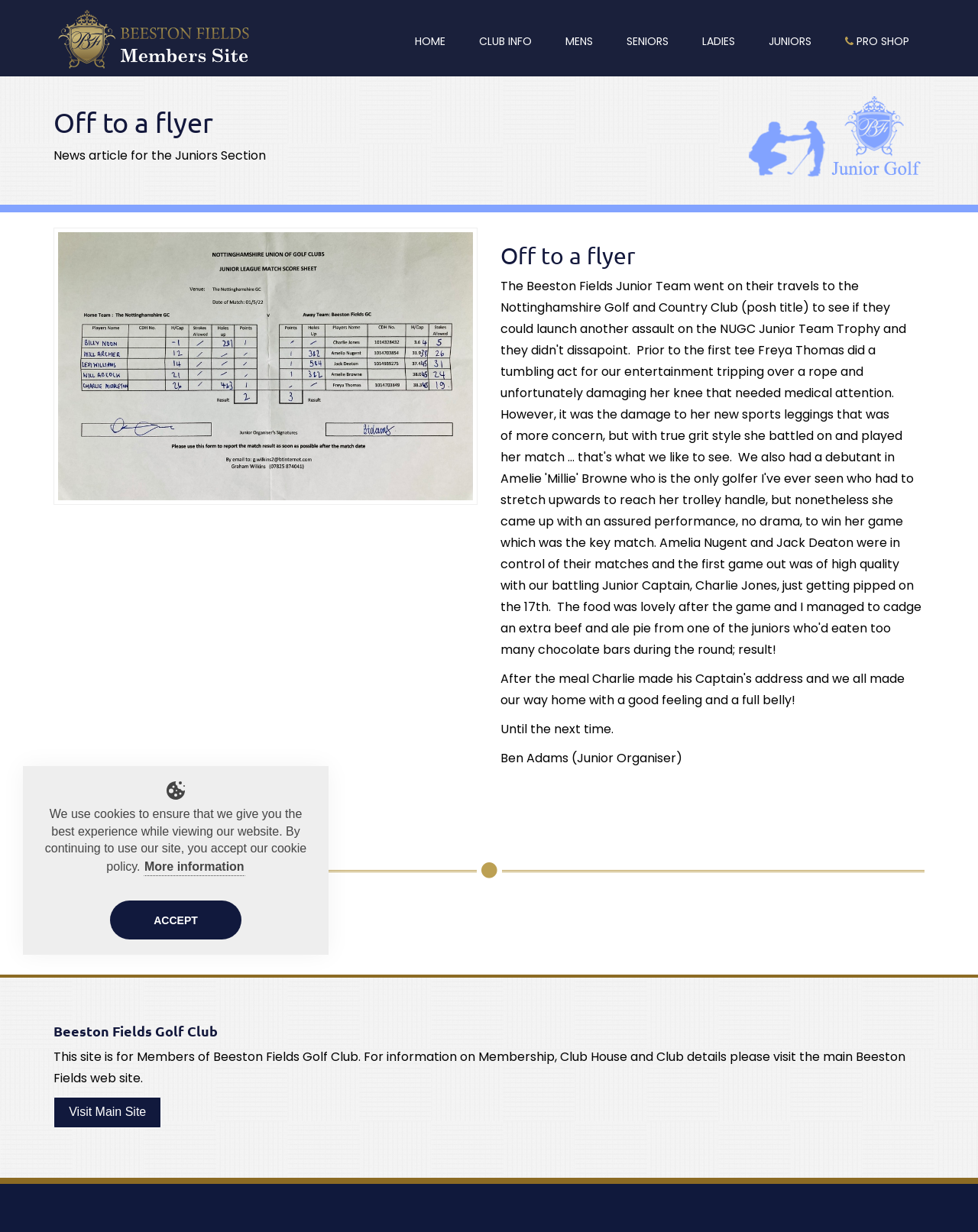Highlight the bounding box of the UI element that corresponds to this description: "Home".

[0.409, 0.0, 0.471, 0.067]